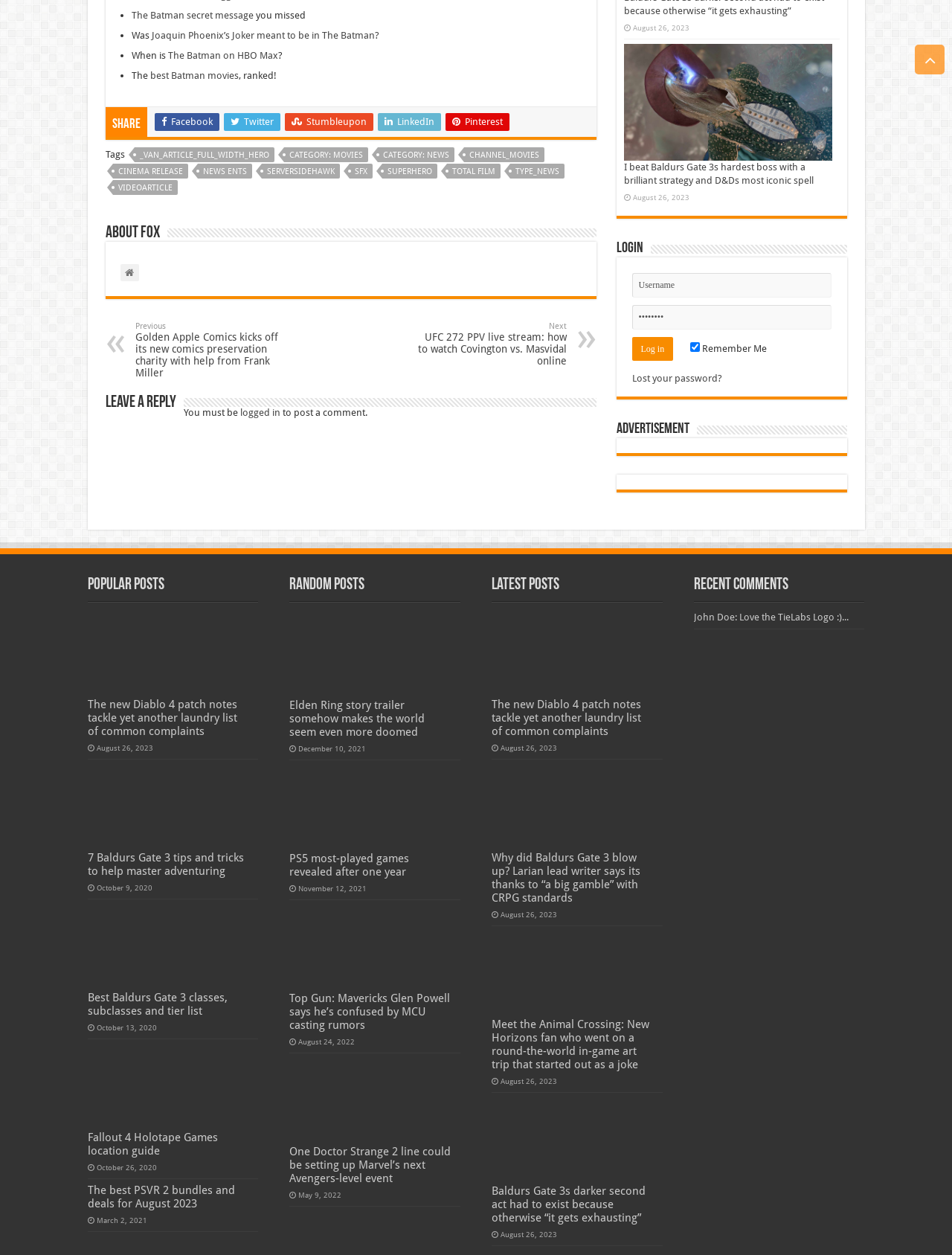Determine the bounding box coordinates for the clickable element required to fulfill the instruction: "Read the article 'I beat Baldurs Gate 3s hardest boss with a brilliant strategy and D&Ds most iconic spell'". Provide the coordinates as four float numbers between 0 and 1, i.e., [left, top, right, bottom].

[0.655, 0.129, 0.854, 0.148]